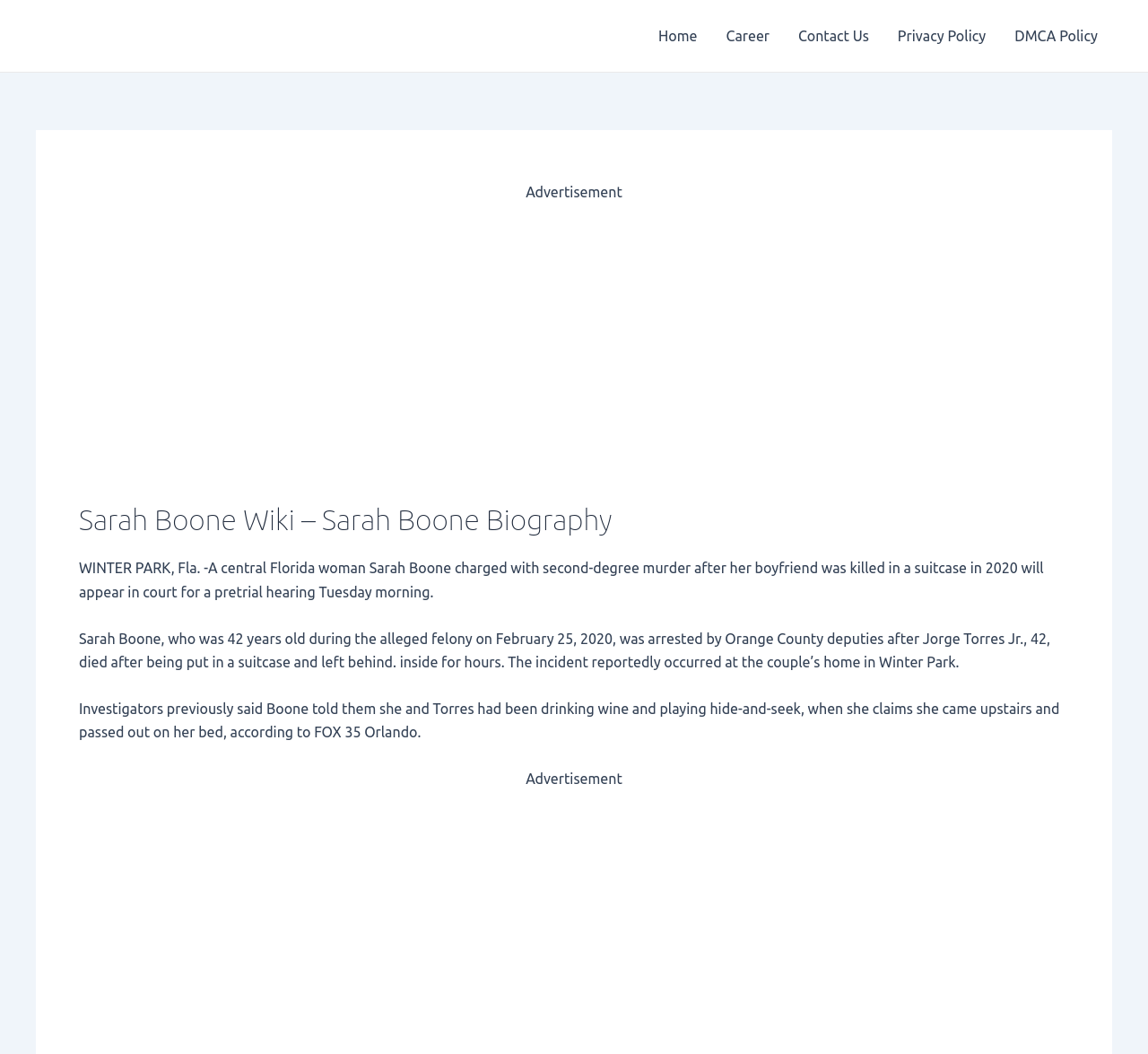Using the details from the image, please elaborate on the following question: Where did the incident reportedly occur?

According to the webpage content, specifically the StaticText element with the text 'The incident reportedly occurred at the couple’s home in Winter Park.', I can determine that the incident reportedly occurred at the couple's home in Winter Park.